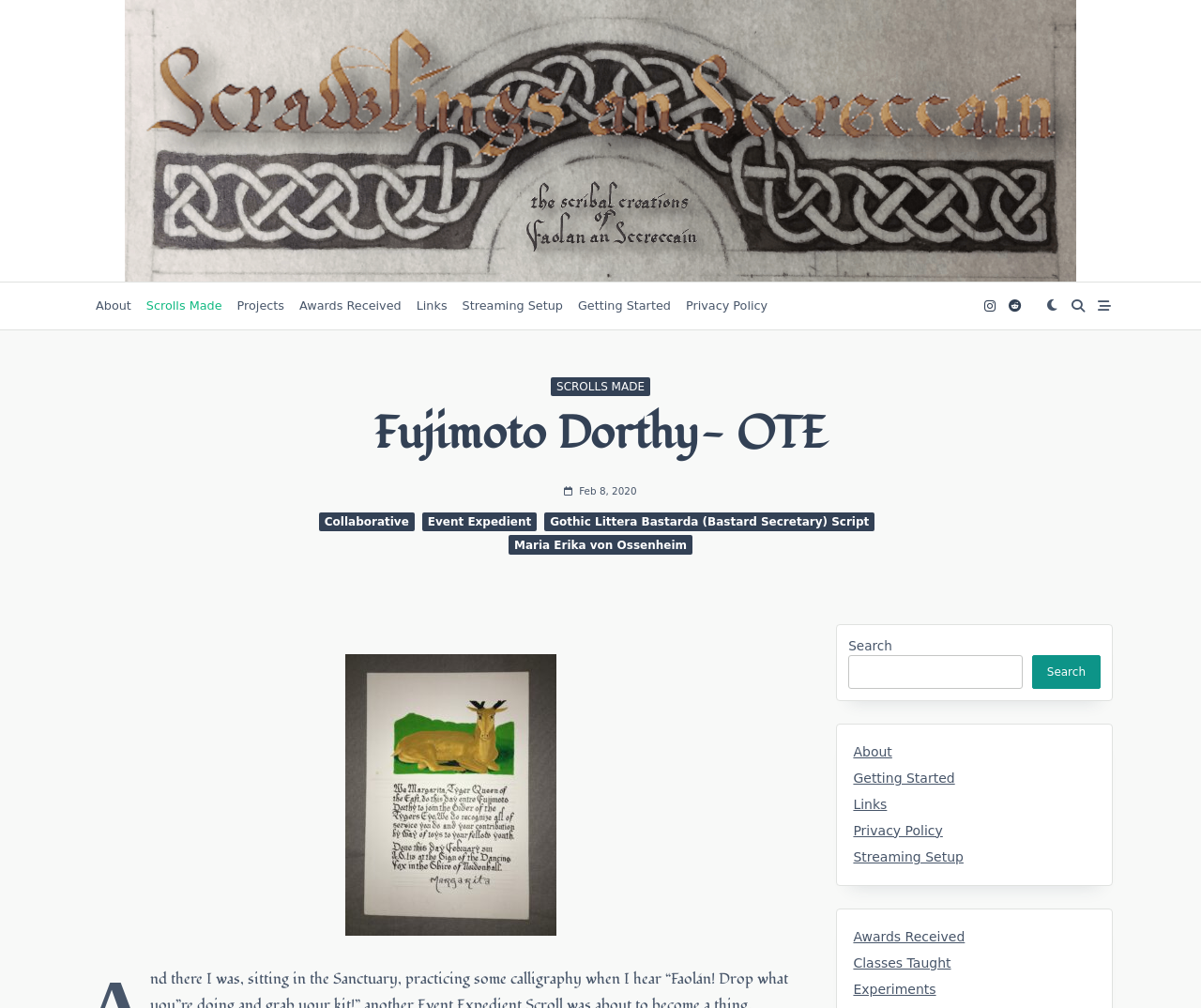Indicate the bounding box coordinates of the element that needs to be clicked to satisfy the following instruction: "Search for something". The coordinates should be four float numbers between 0 and 1, i.e., [left, top, right, bottom].

None